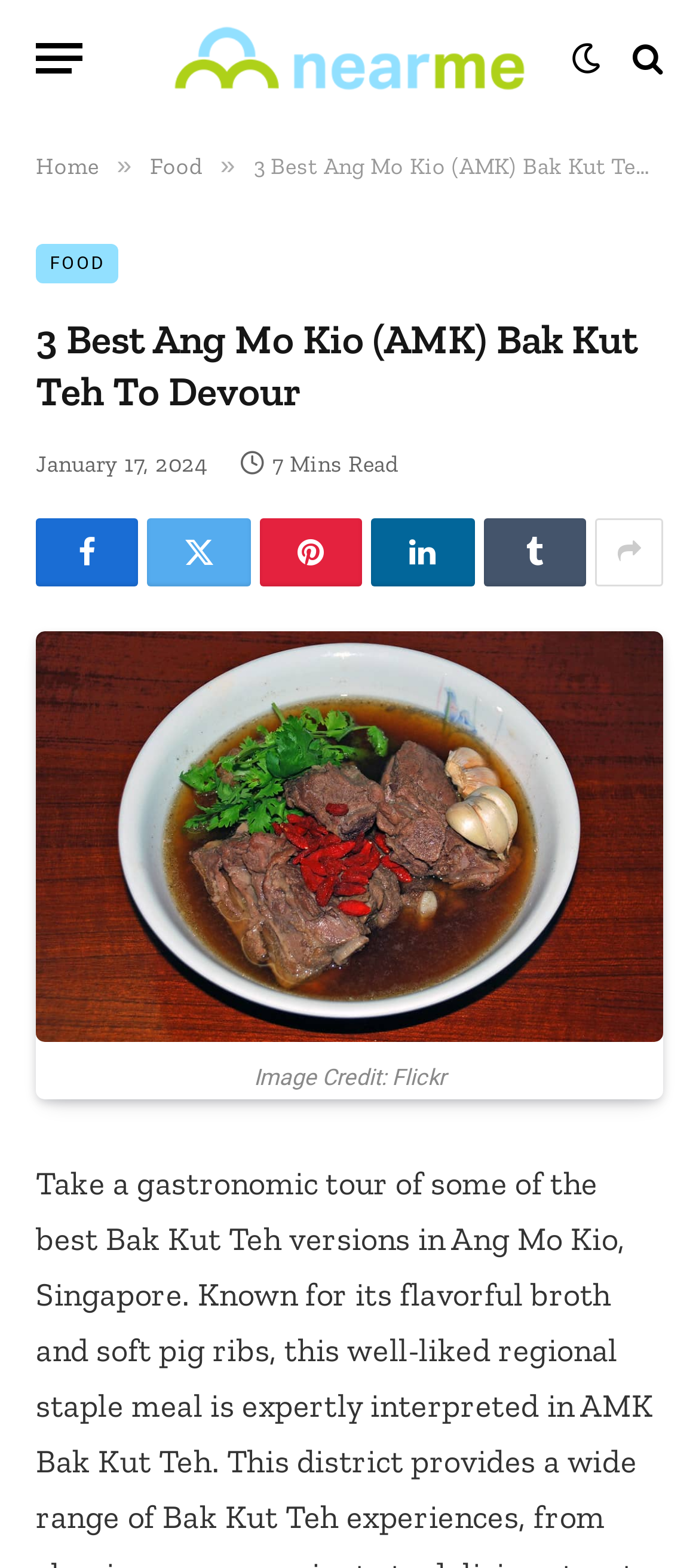Locate the bounding box coordinates of the element to click to perform the following action: 'Read the '3 Best Ang Mo Kio (AMK) Bak Kut Teh To Devour' article'. The coordinates should be given as four float values between 0 and 1, in the form of [left, top, right, bottom].

[0.051, 0.2, 0.949, 0.268]